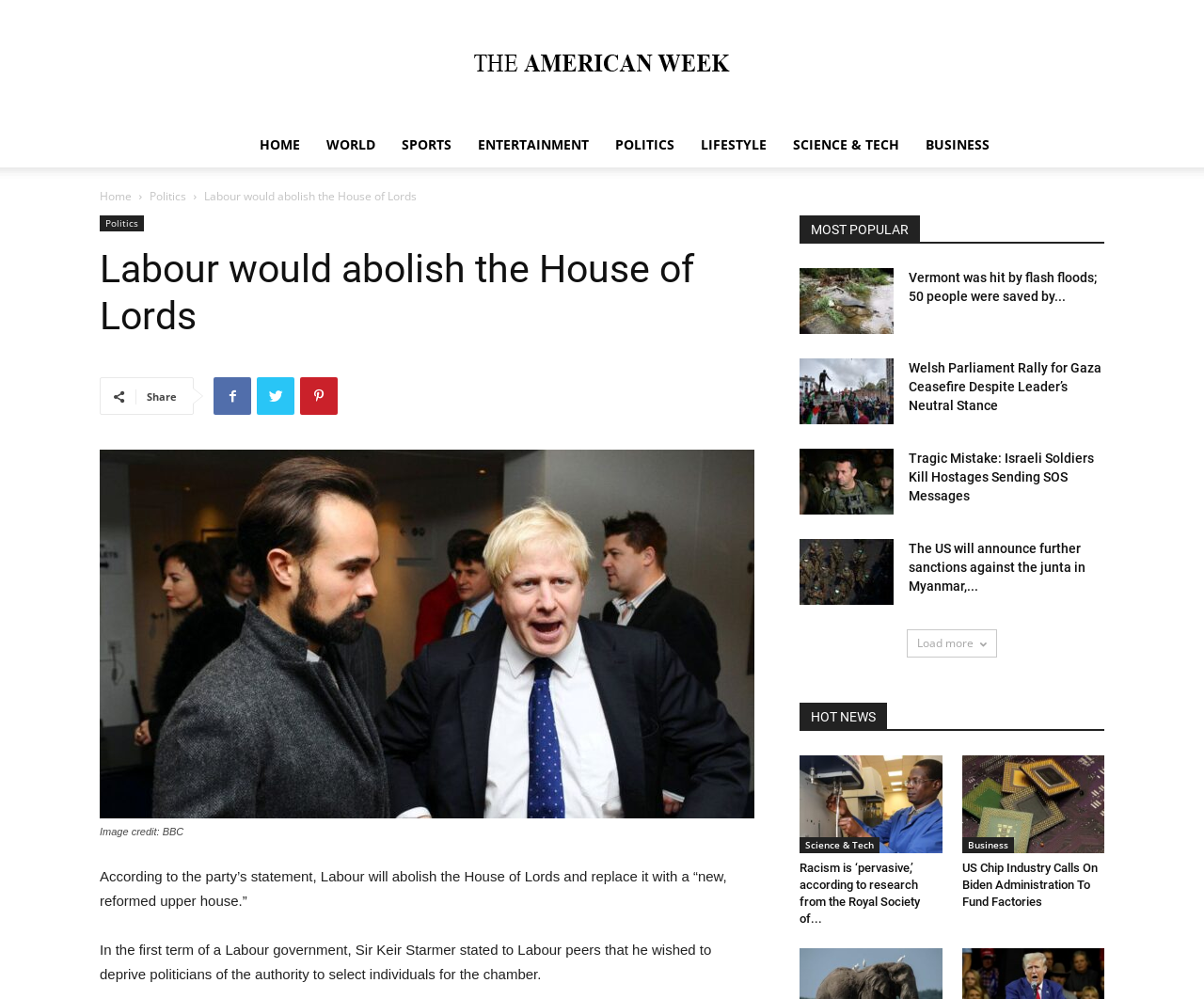Identify the bounding box for the described UI element. Provide the coordinates in (top-left x, top-left y, bottom-right x, bottom-right y) format with values ranging from 0 to 1: parent_node: Image credit: BBC

[0.083, 0.45, 0.627, 0.819]